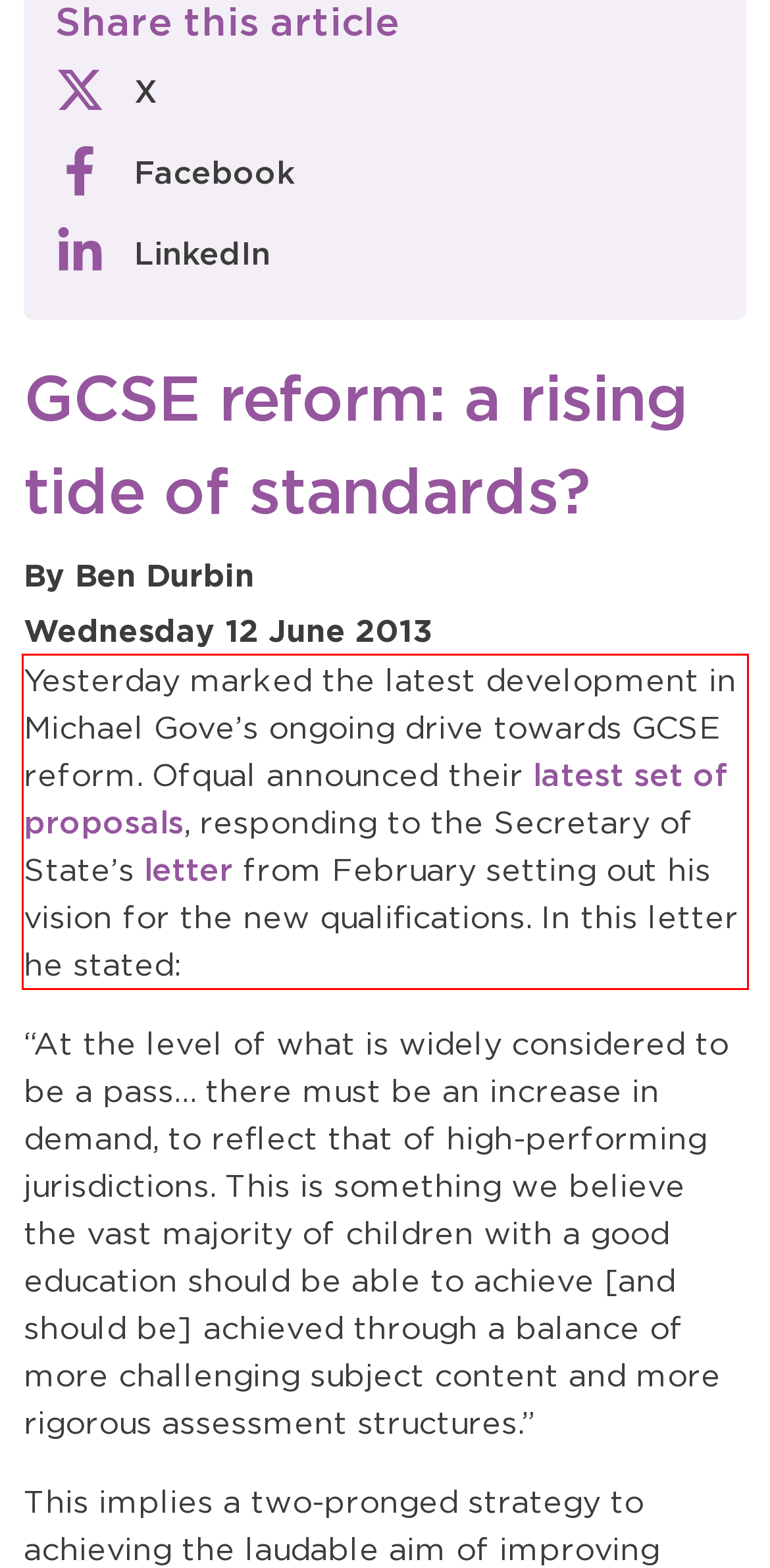Please identify the text within the red rectangular bounding box in the provided webpage screenshot.

Yesterday marked the latest development in Michael Gove’s ongoing drive towards GCSE reform. Ofqual announced their latest set of proposals, responding to the Secretary of State’s letter from February setting out his vision for the new qualifications. In this letter he stated: